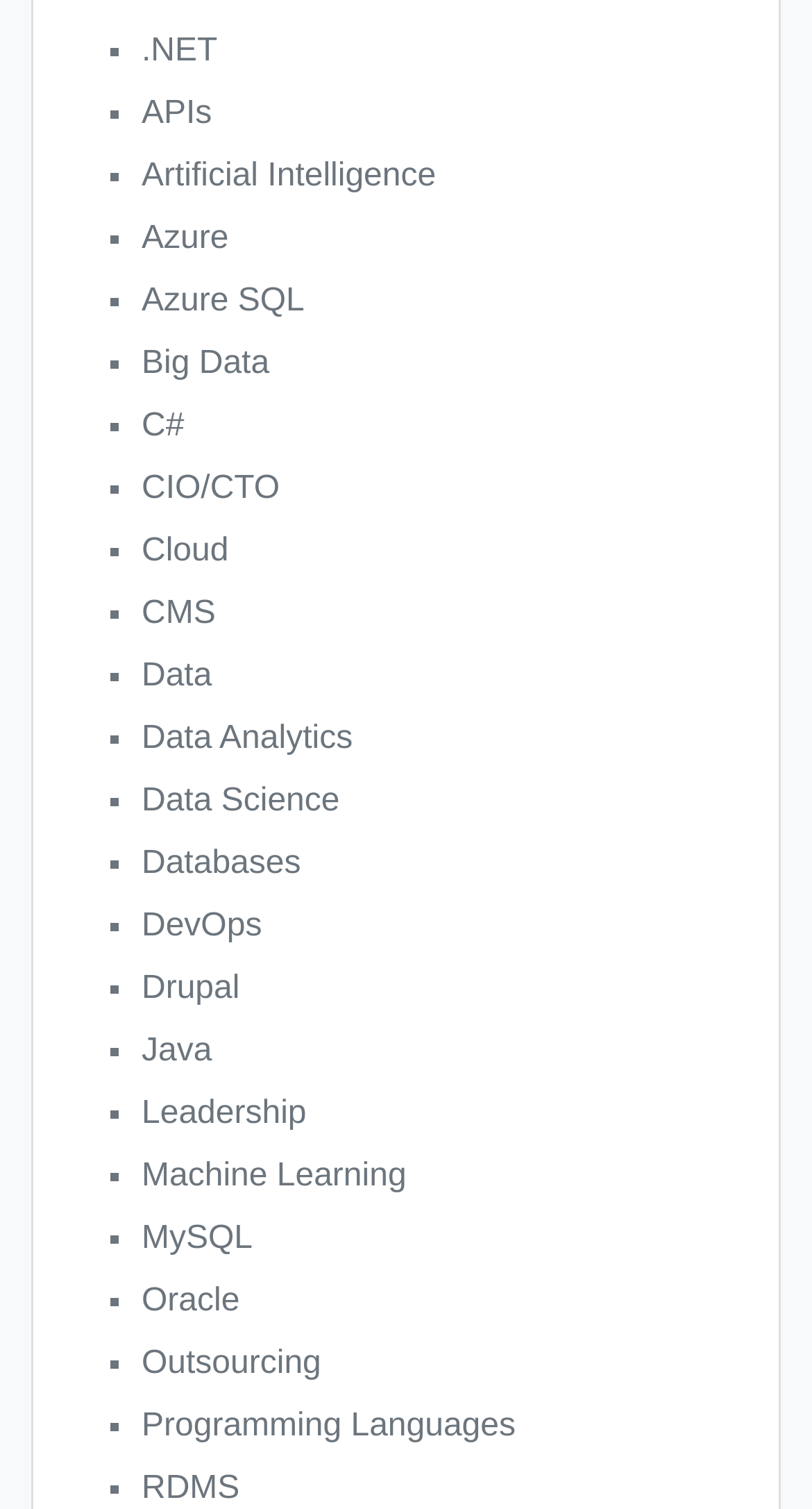How many items are in the list?
Refer to the screenshot and answer in one word or phrase.

29